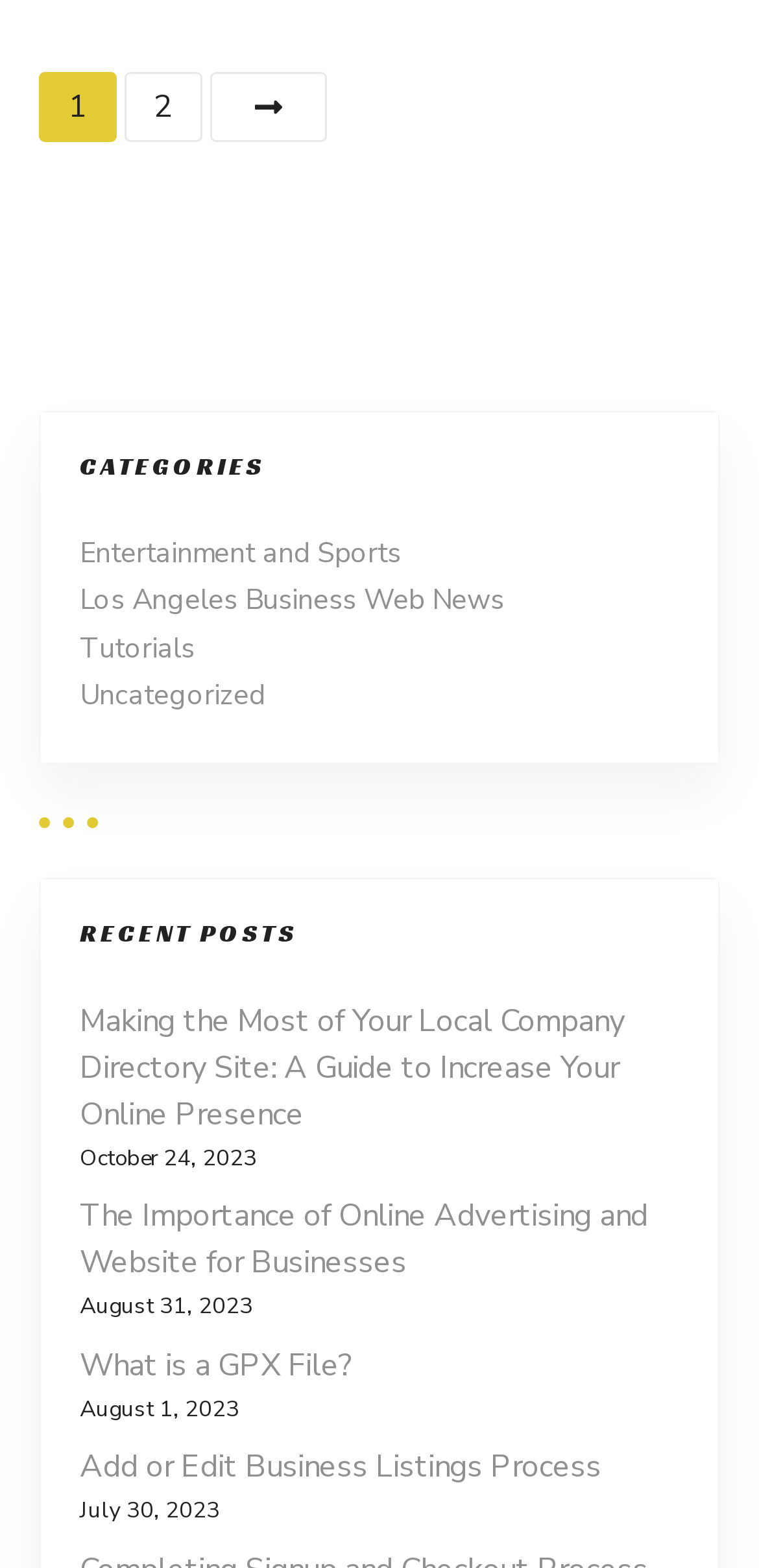Locate the bounding box coordinates of the clickable area to execute the instruction: "go to page 2". Provide the coordinates as four float numbers between 0 and 1, represented as [left, top, right, bottom].

[0.164, 0.046, 0.267, 0.09]